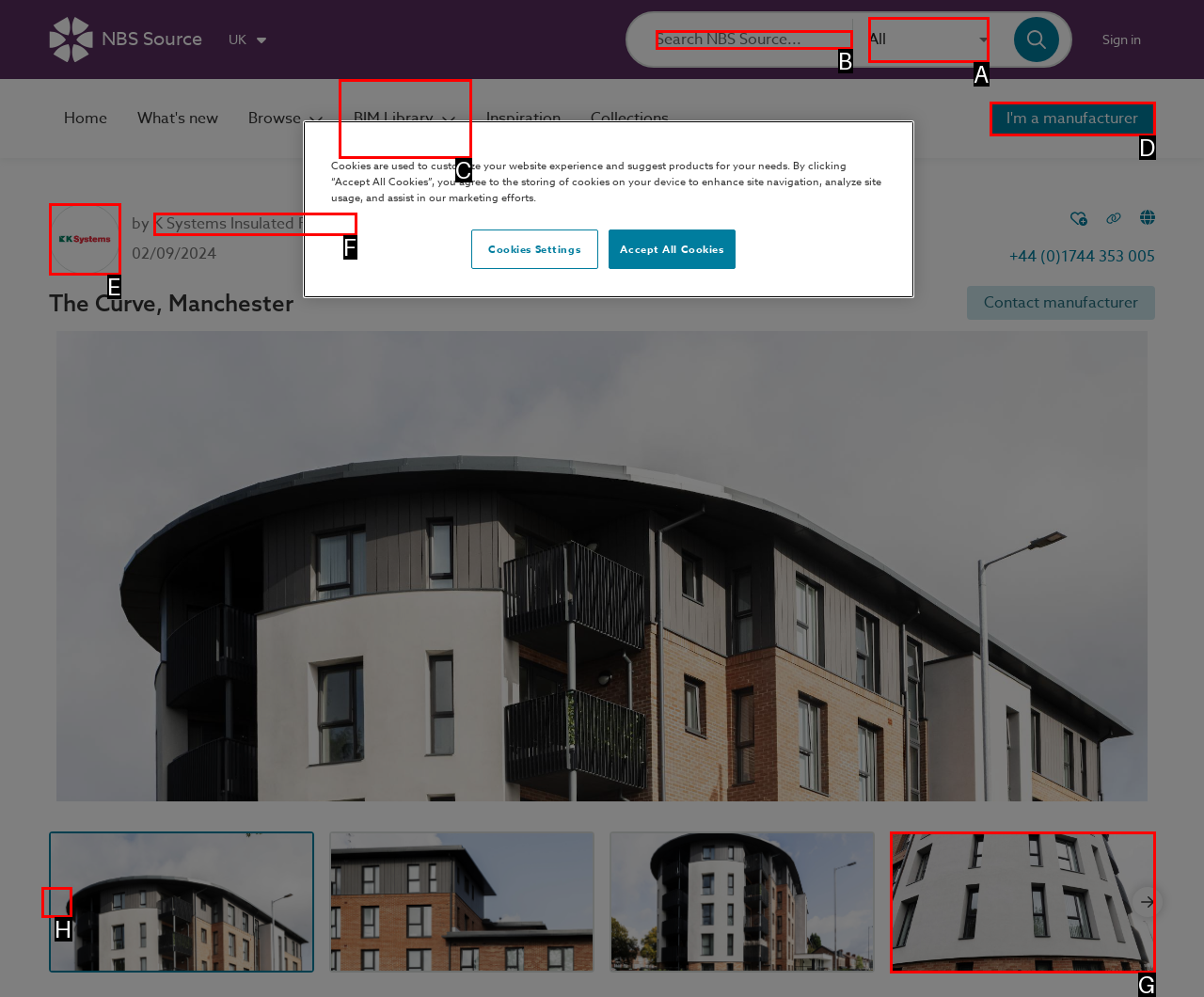Given the description: aria-label="Search" name="search" placeholder="Search NBS Source...", identify the matching option. Answer with the corresponding letter.

B